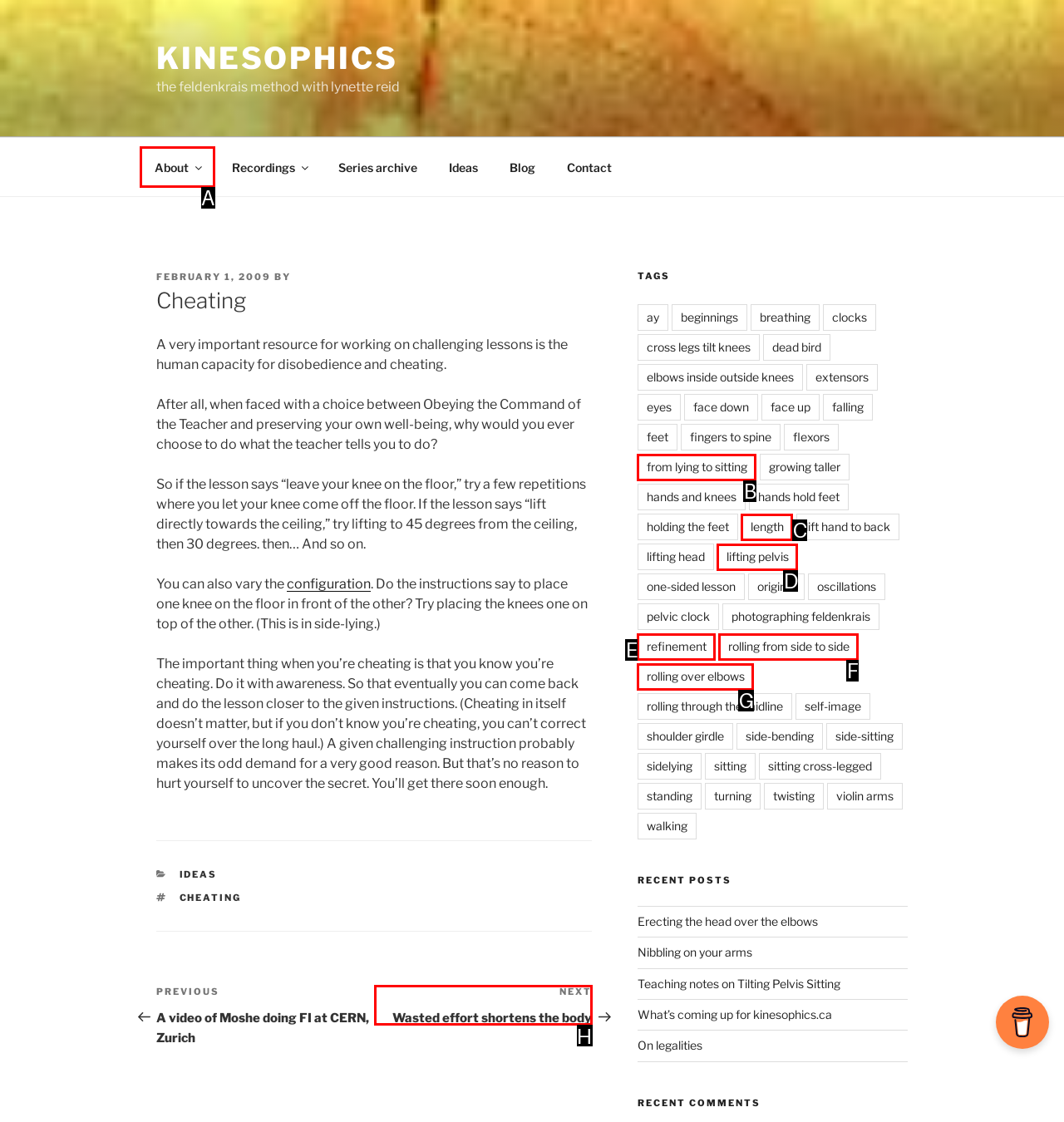Determine which HTML element fits the description: lifting pelvis. Answer with the letter corresponding to the correct choice.

D